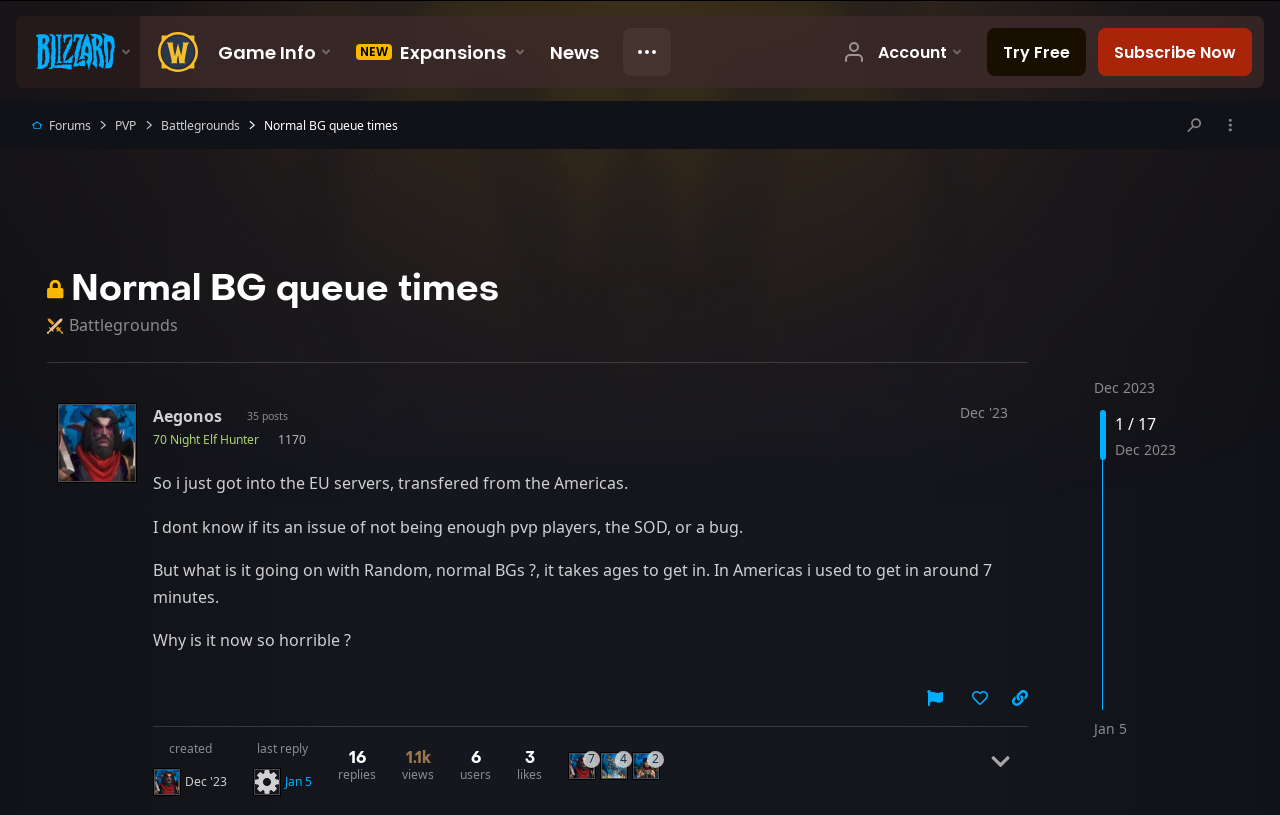Please give the bounding box coordinates of the area that should be clicked to fulfill the following instruction: "Go to the 'PVP' forum". The coordinates should be in the format of four float numbers from 0 to 1, i.e., [left, top, right, bottom].

[0.076, 0.143, 0.107, 0.164]